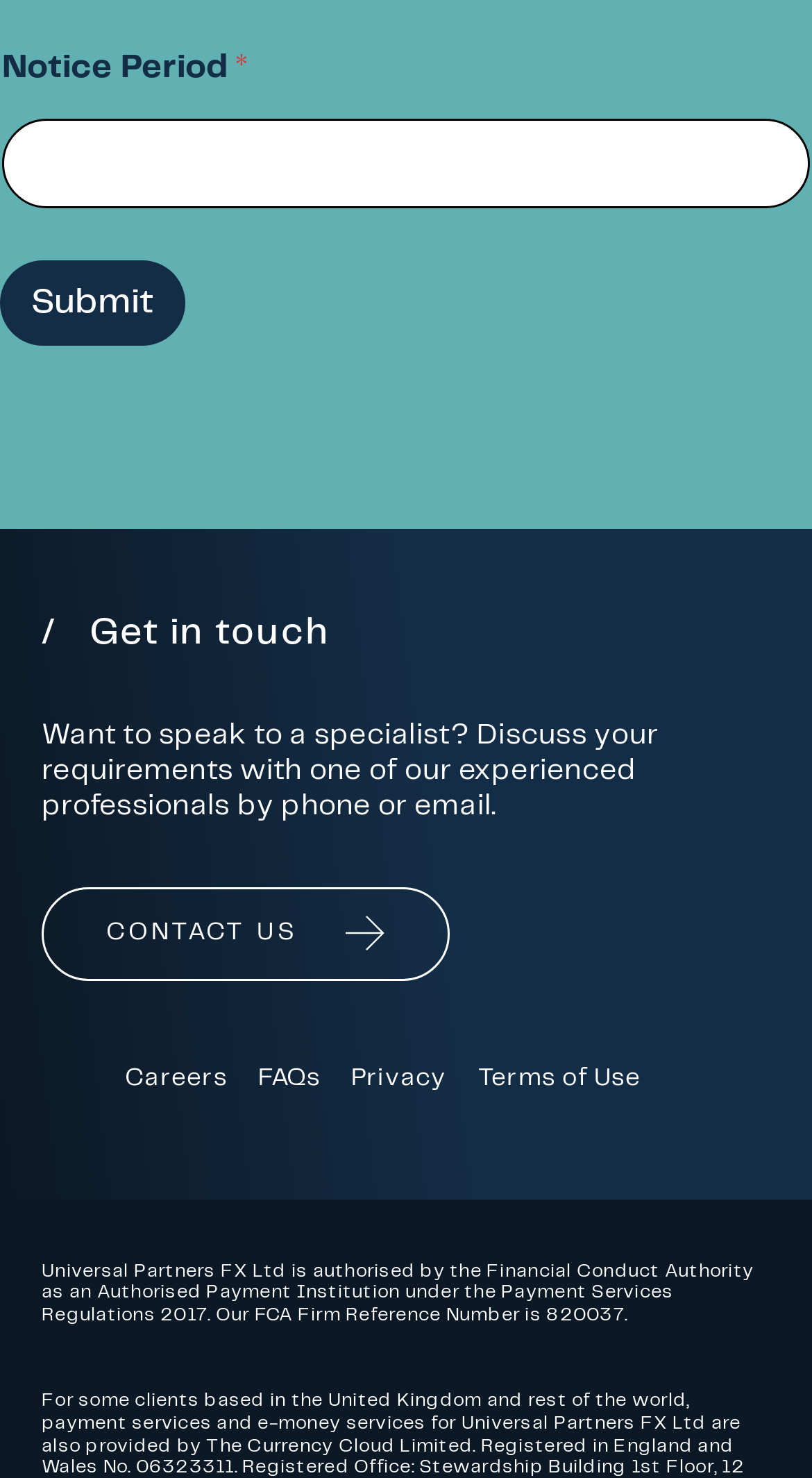Identify the bounding box coordinates for the UI element described as: "Contact Us". The coordinates should be provided as four floats between 0 and 1: [left, top, right, bottom].

[0.051, 0.6, 0.554, 0.664]